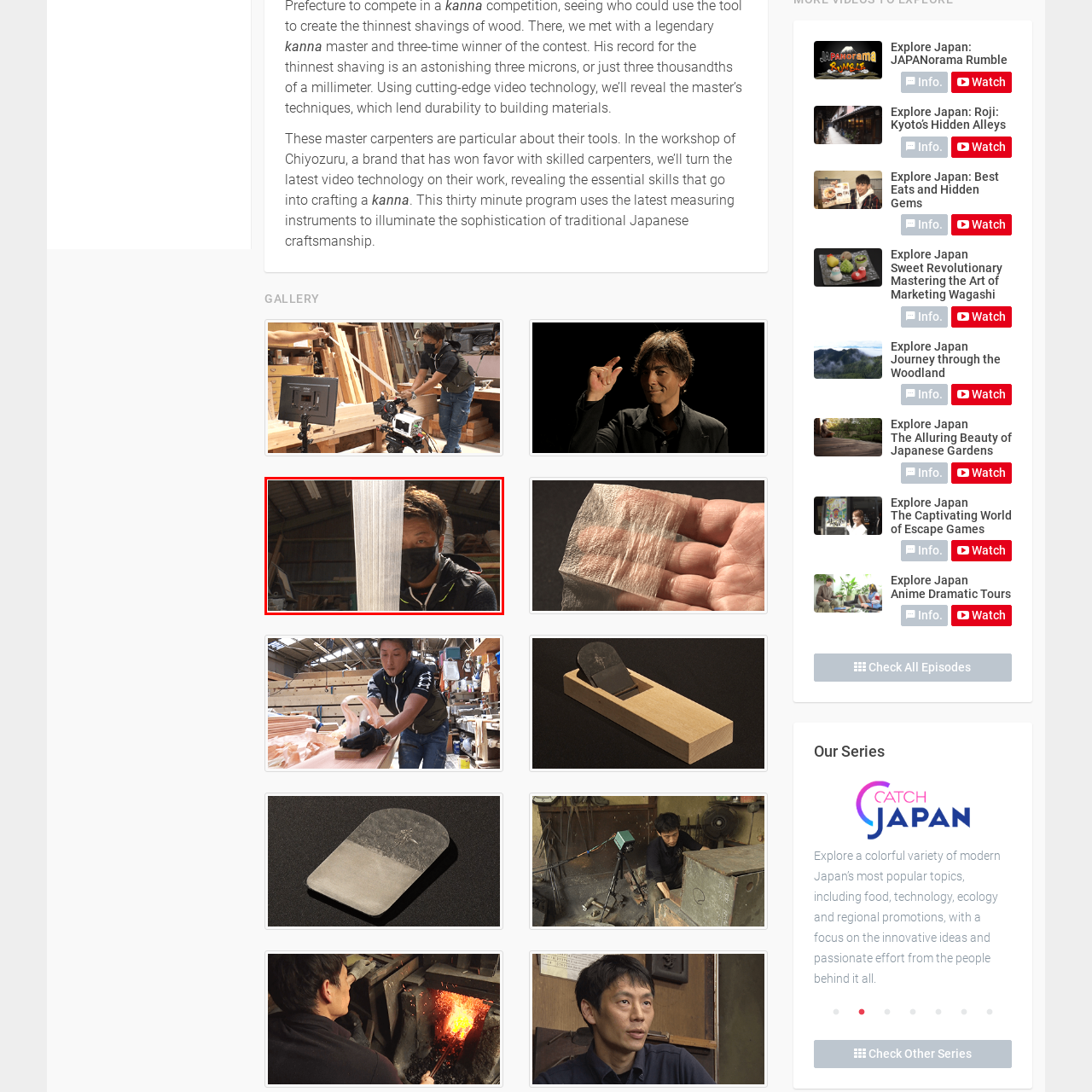Generate a detailed caption for the picture that is marked by the red rectangle.

In a beautifully lit workshop filled with traditional woodworking tools and materials, a skilled master carpenter peers through a delicate, translucent sheet of wood, showcasing his expertise in craftsmanship. Dressed in casual attire with a mask covering his mouth, the craftsman focuses intently on his work, embodying the precision and dedication required in fine woodworking. This moment captures not only the artistry involved but also the rich cultural heritage of Japanese craftsmanship, emphasizing the intricate skills developed over years of practice. The workshop's ambiance and the artisan's concentration reflect a deep respect for the craft and the delicate balance of artistry and functionality in woodwork.